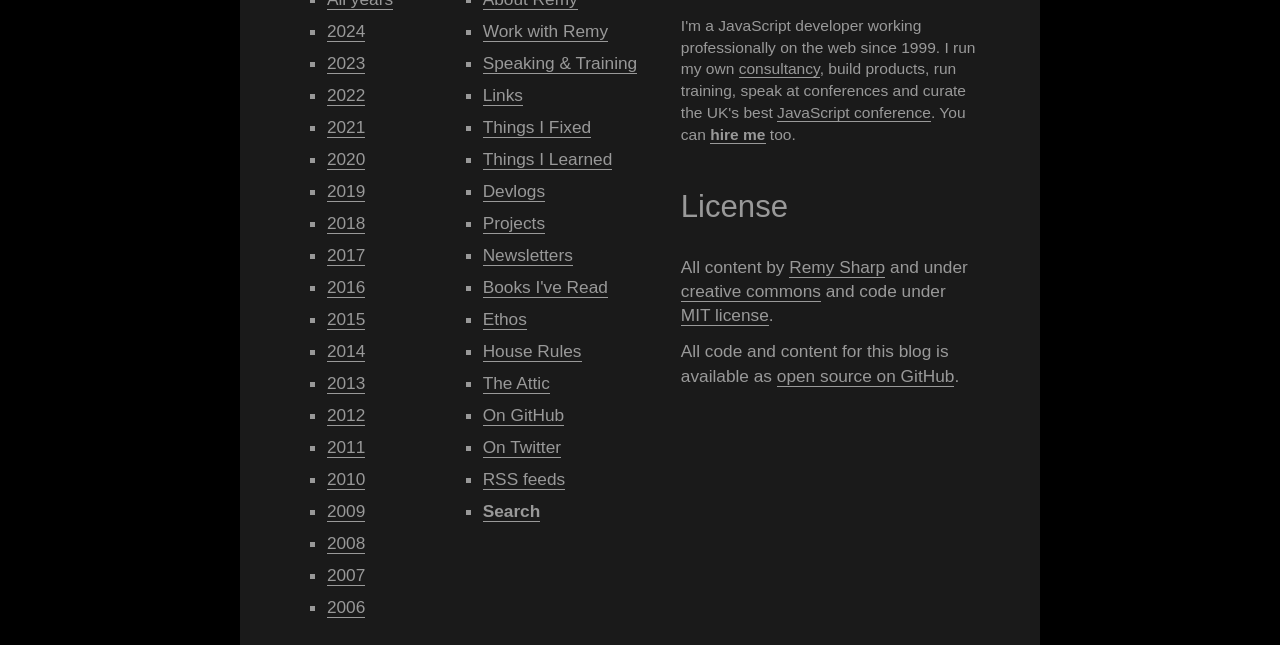Please respond to the question using a single word or phrase:
What is the name of the person associated with the consultancy link?

Remy Sharp